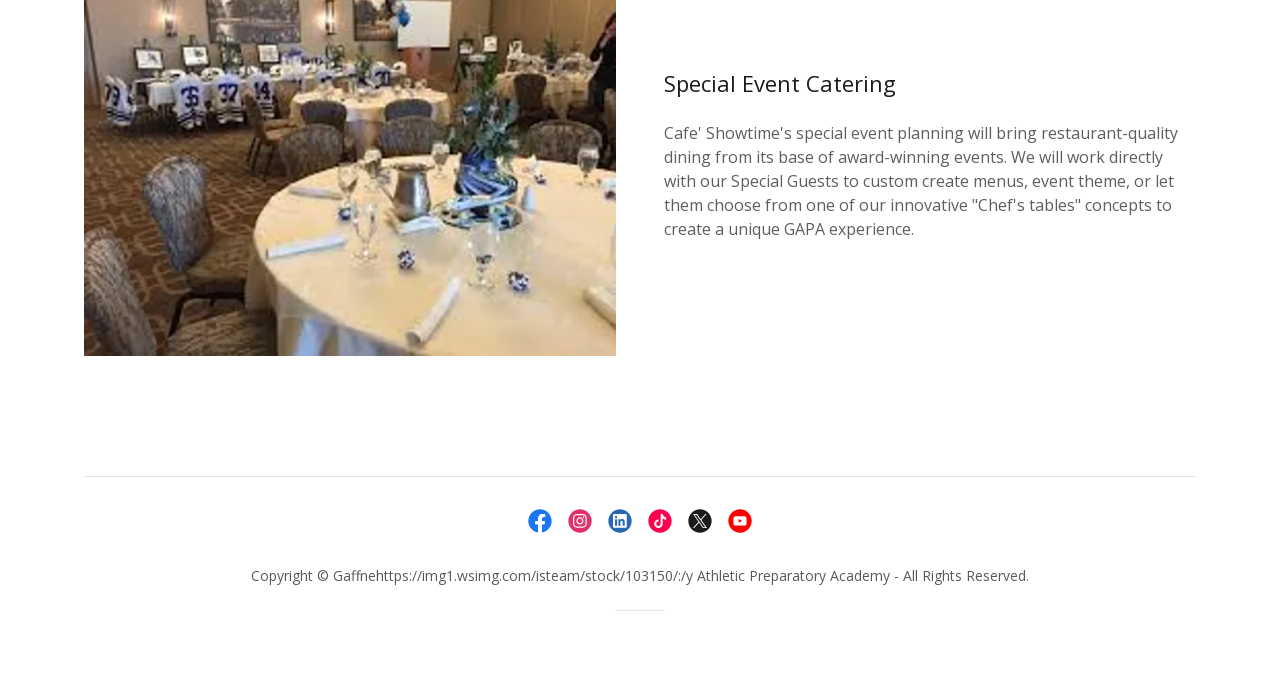How many social media links are present?
Please provide a detailed and comprehensive answer to the question.

There are six social media links present at the bottom of the webpage, which are Facebook, Instagram, LinkedIn, TikTok, Twitter, and YouTube.